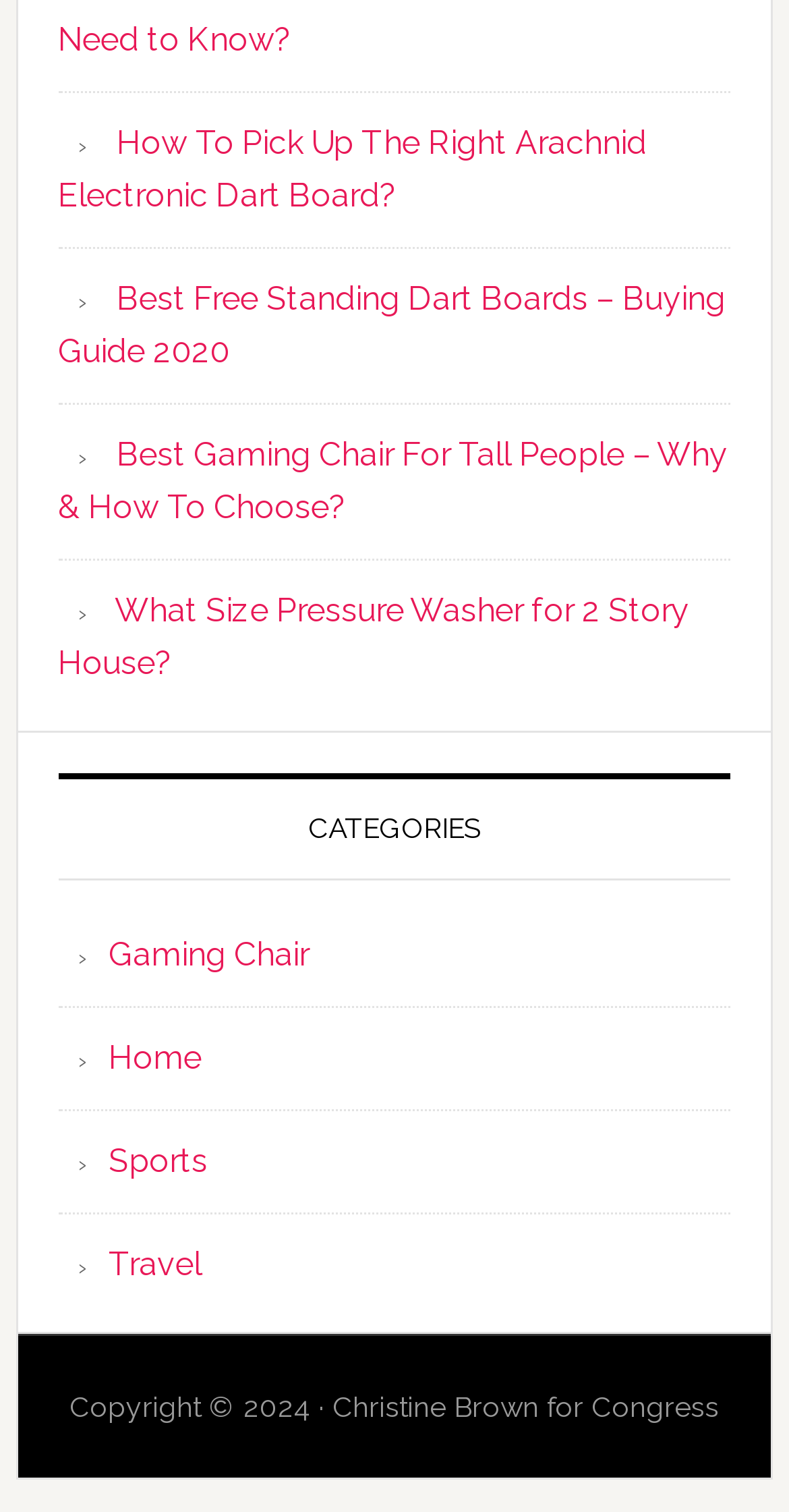Give a one-word or short phrase answer to this question: 
What type of content does this website provide?

Reviews and guides